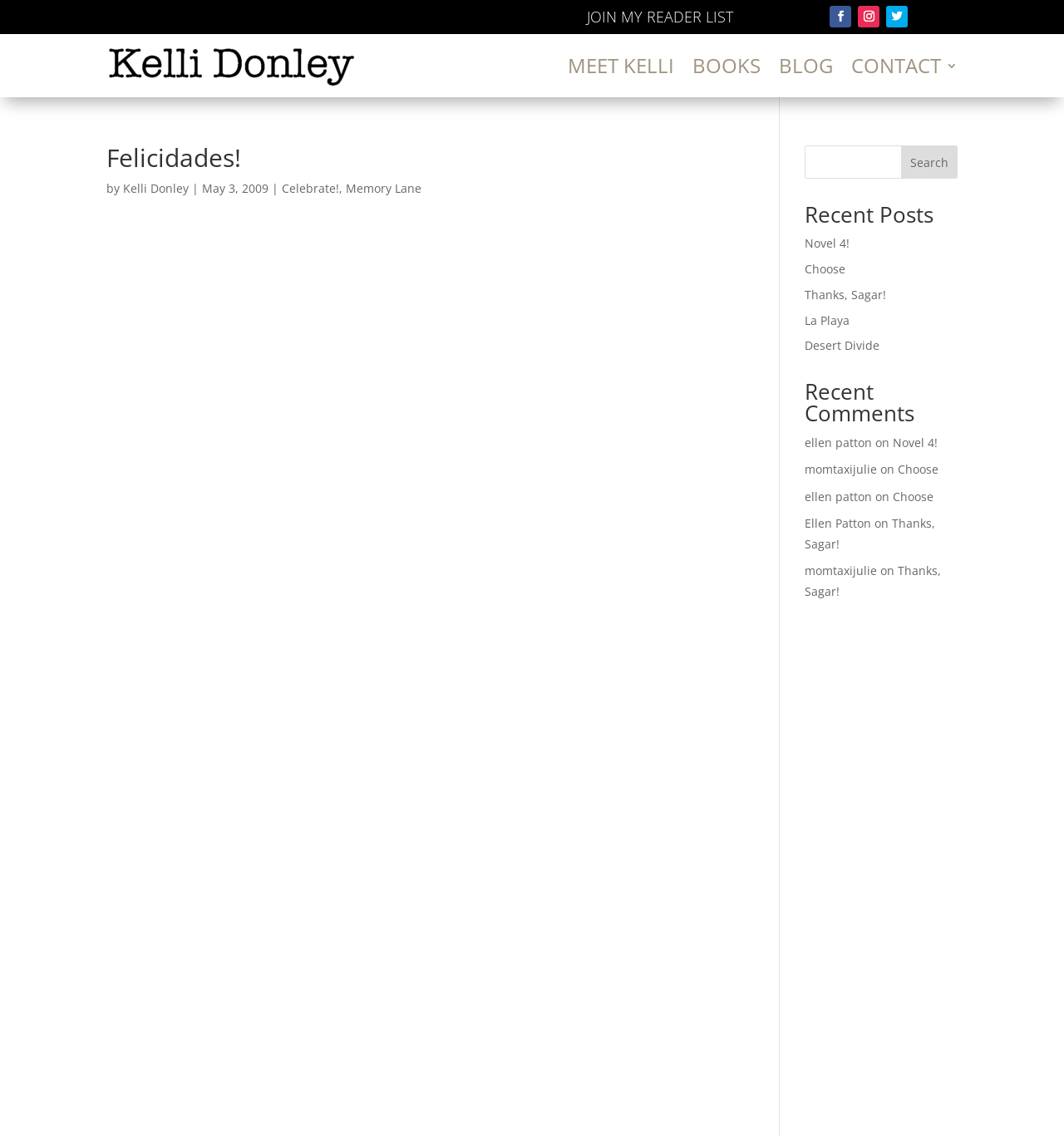Provide a brief response in the form of a single word or phrase:
How many images are there on the webpage?

3